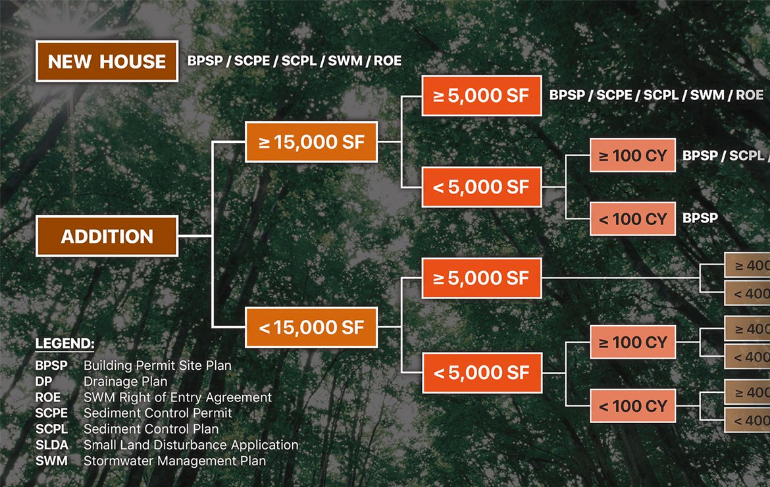Utilize the information from the image to answer the question in detail:
What does BPSP stand for?

The abbreviation BPSP is used in the flowchart to represent the key document 'Building Permit Site Plan', which is required for compliance in the sediment control permitting process.